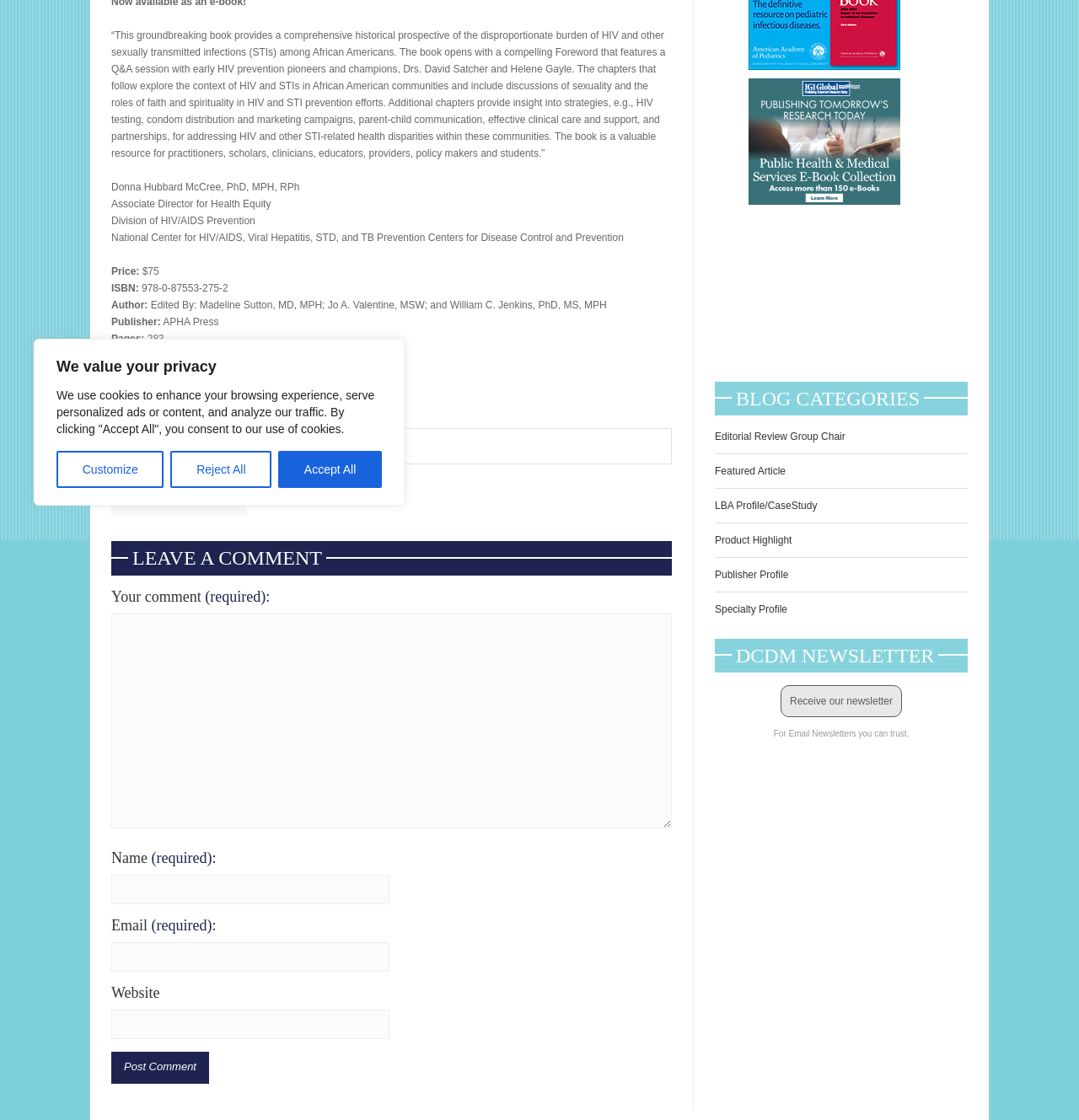Bounding box coordinates are specified in the format (top-left x, top-left y, bottom-right x, bottom-right y). All values are floating point numbers bounded between 0 and 1. Please provide the bounding box coordinate of the region this sentence describes: title="Printer Friendly, PDF & Email"

[0.103, 0.366, 0.155, 0.378]